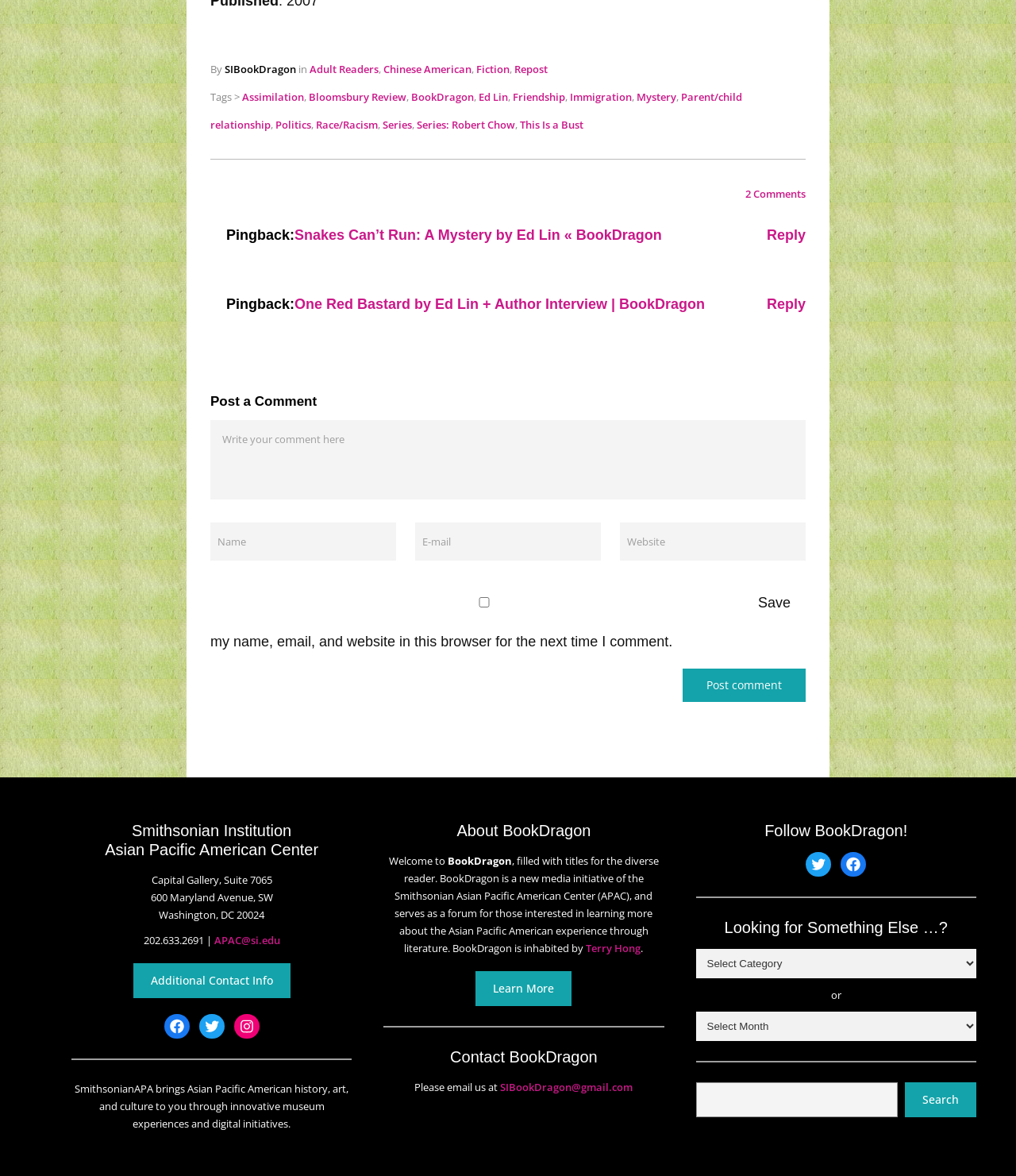What is the name of the website?
Make sure to answer the question with a detailed and comprehensive explanation.

The name of the website can be found at the top of the webpage, where it says 'By SIBookDragon'. This suggests that the website is called BookDragon.